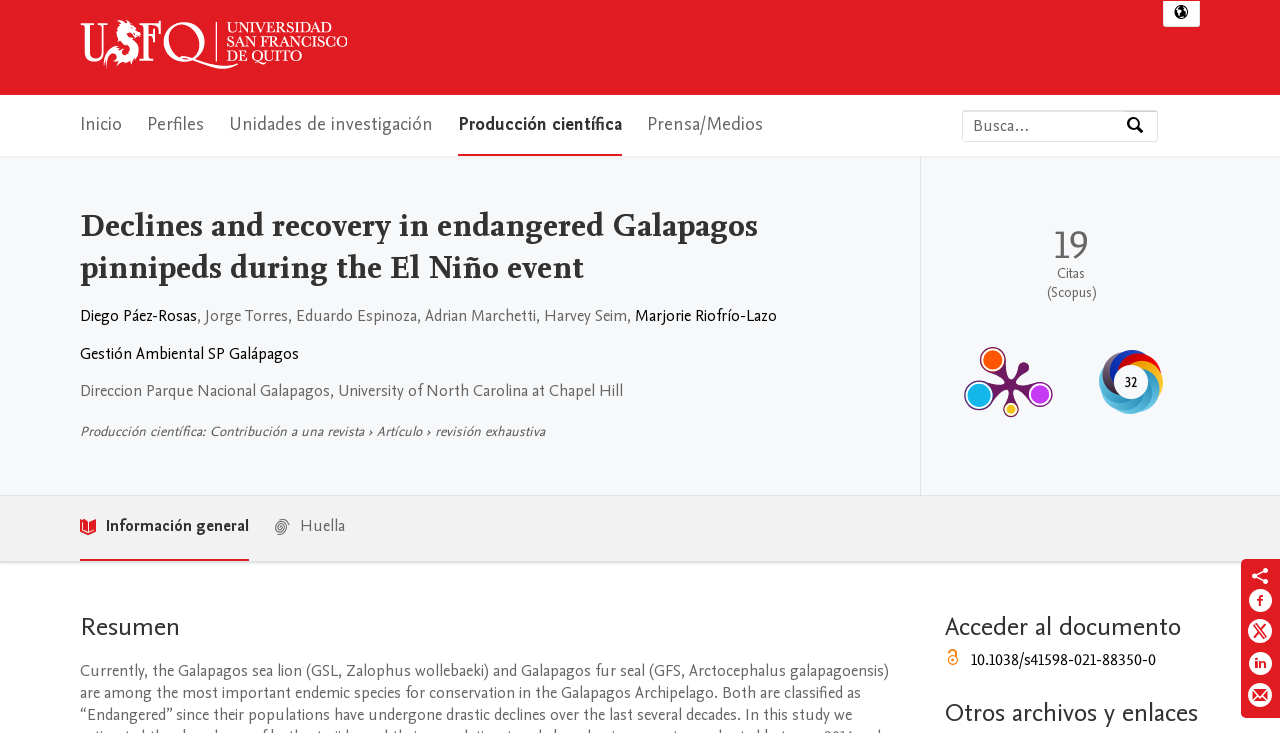Kindly determine the bounding box coordinates for the clickable area to achieve the given instruction: "View publication metrics".

[0.719, 0.211, 0.93, 0.675]